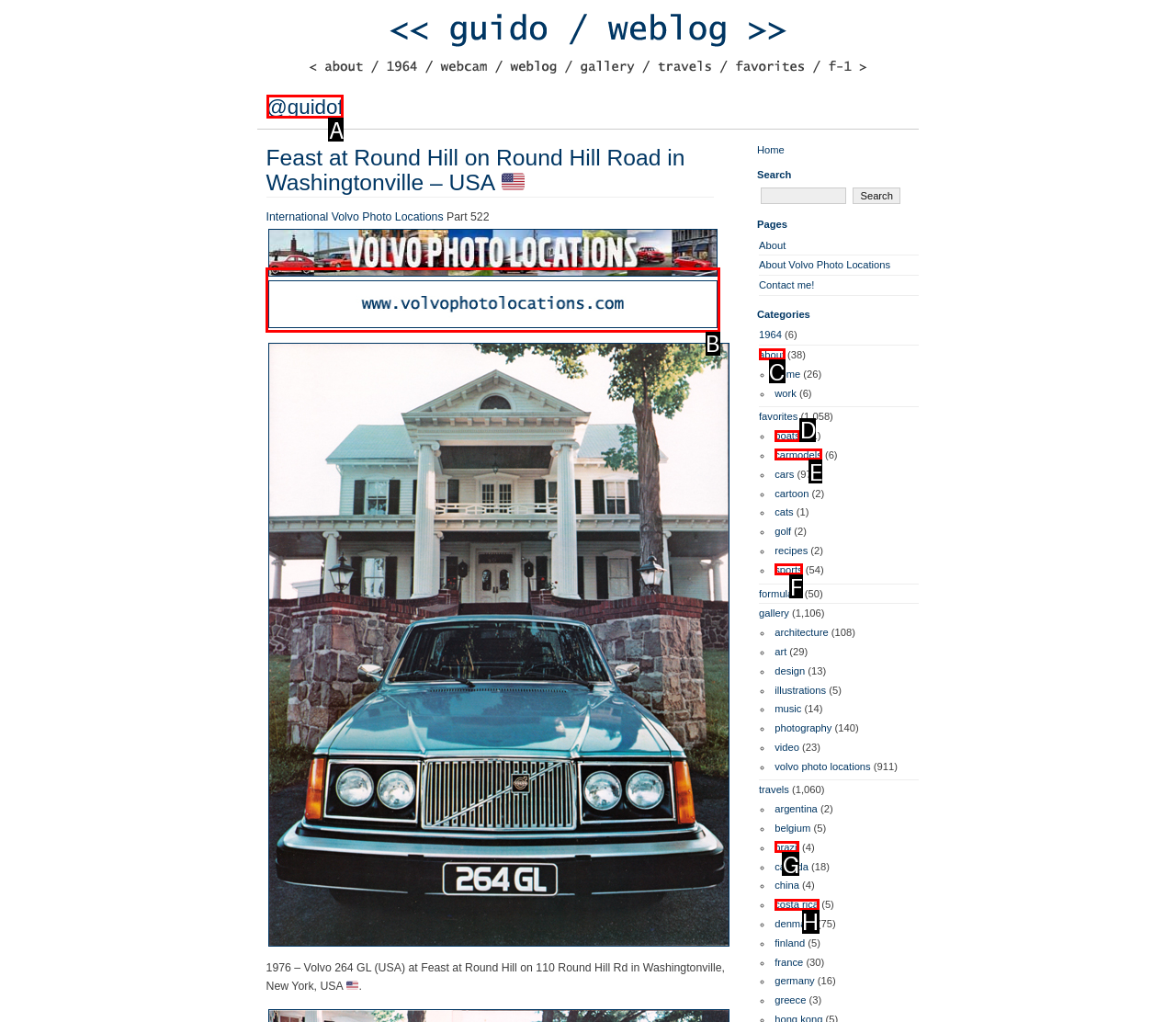Given the task: Explore the 'Historic Volvo Photography Locations Overview', point out the letter of the appropriate UI element from the marked options in the screenshot.

B